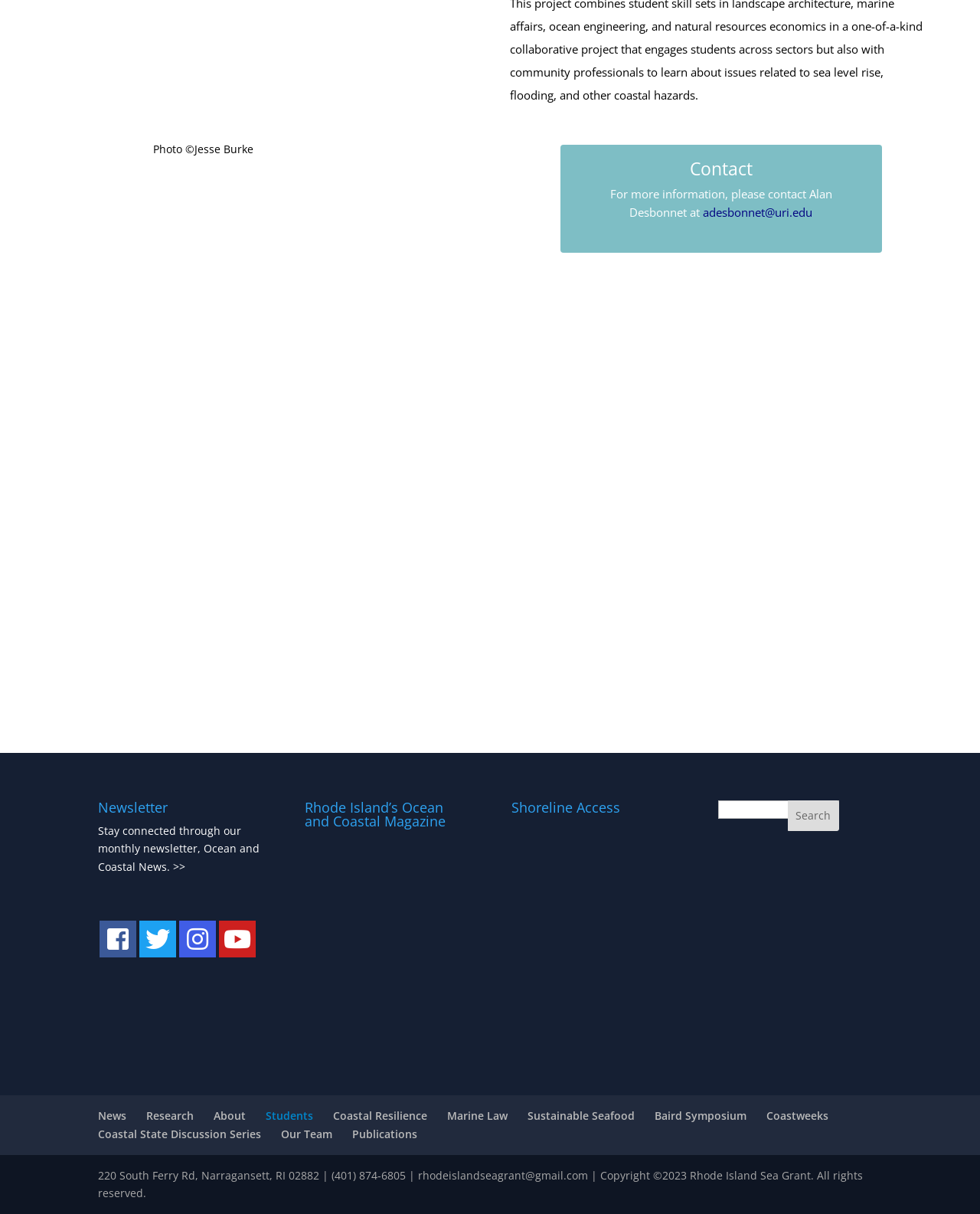Give a one-word or one-phrase response to the question: 
What is the name of the magazine?

Rhode Island's Ocean and Coastal Magazine